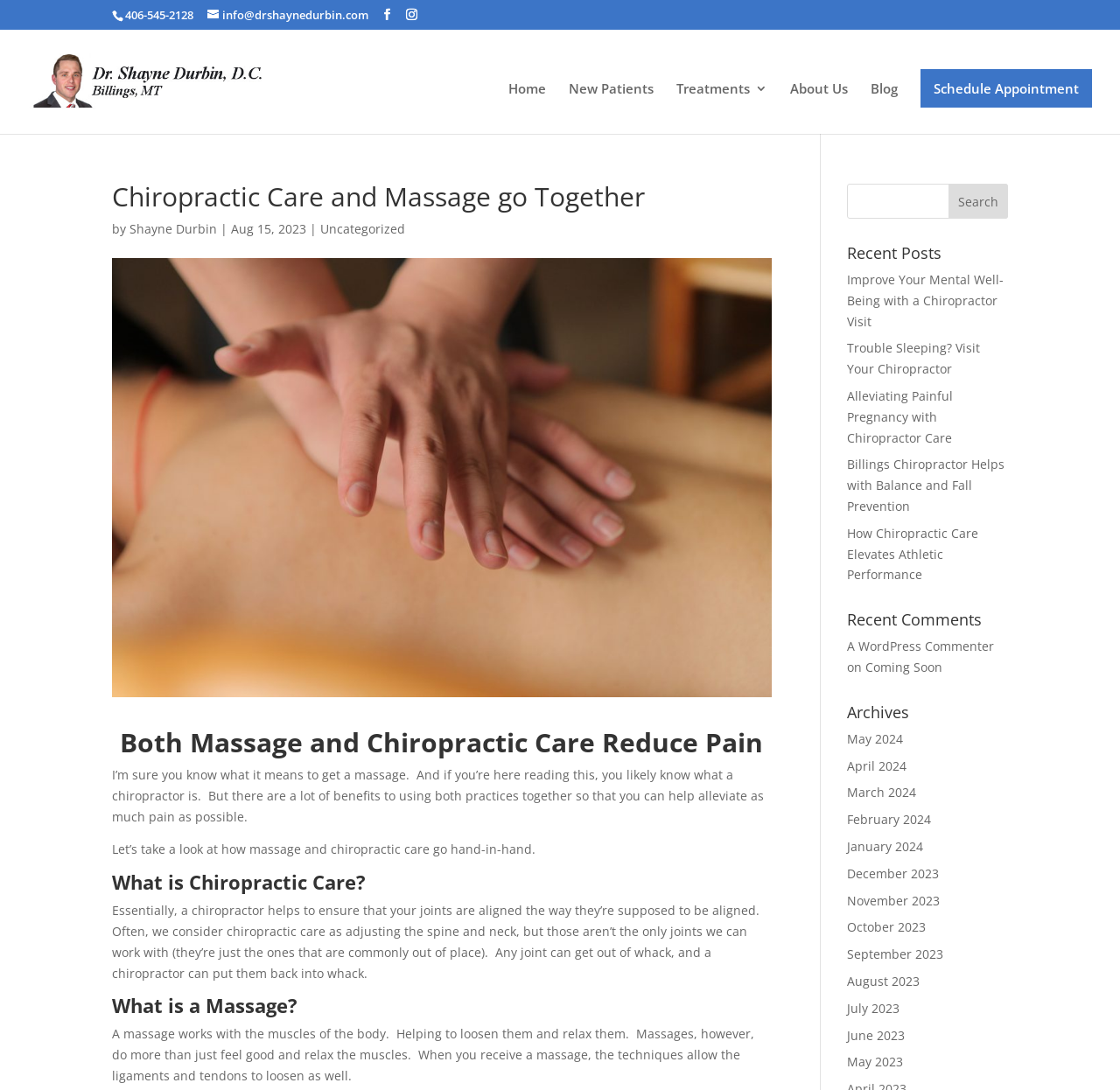What is the phone number of Dr Shayne Durbin?
Using the image, answer in one word or phrase.

406-545-2128